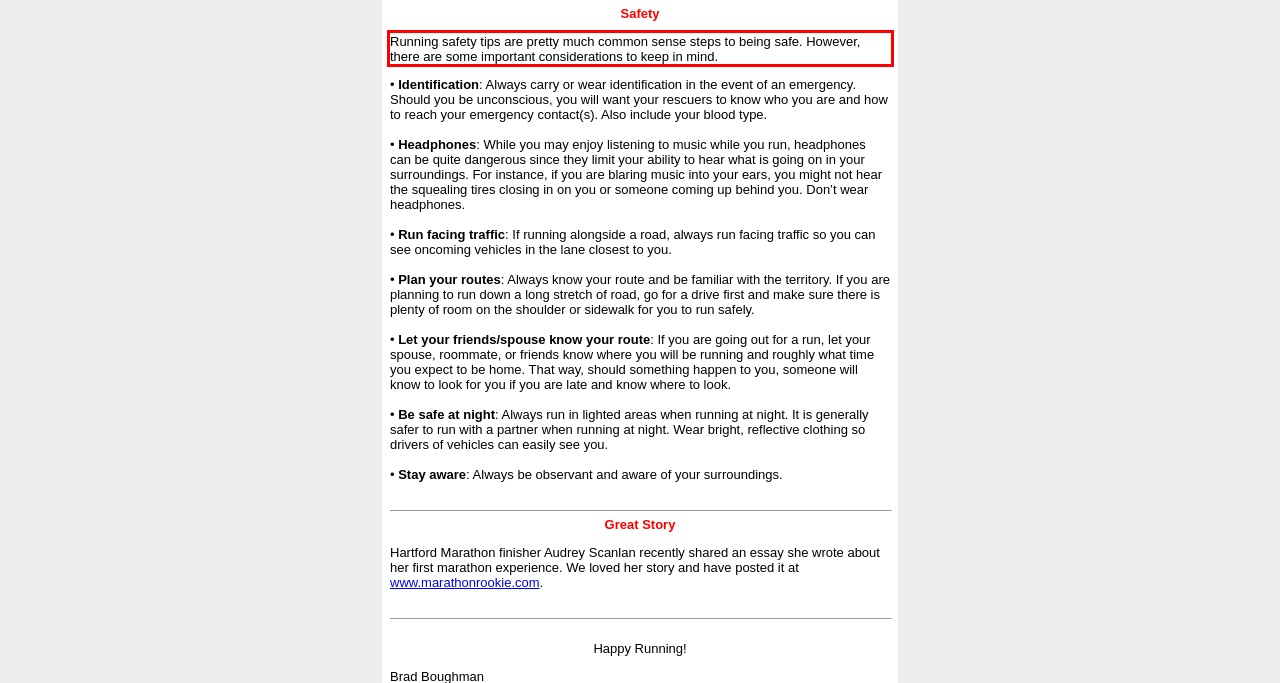Please extract the text content from the UI element enclosed by the red rectangle in the screenshot.

Running safety tips are pretty much common sense steps to being safe. However, there are some important considerations to keep in mind.